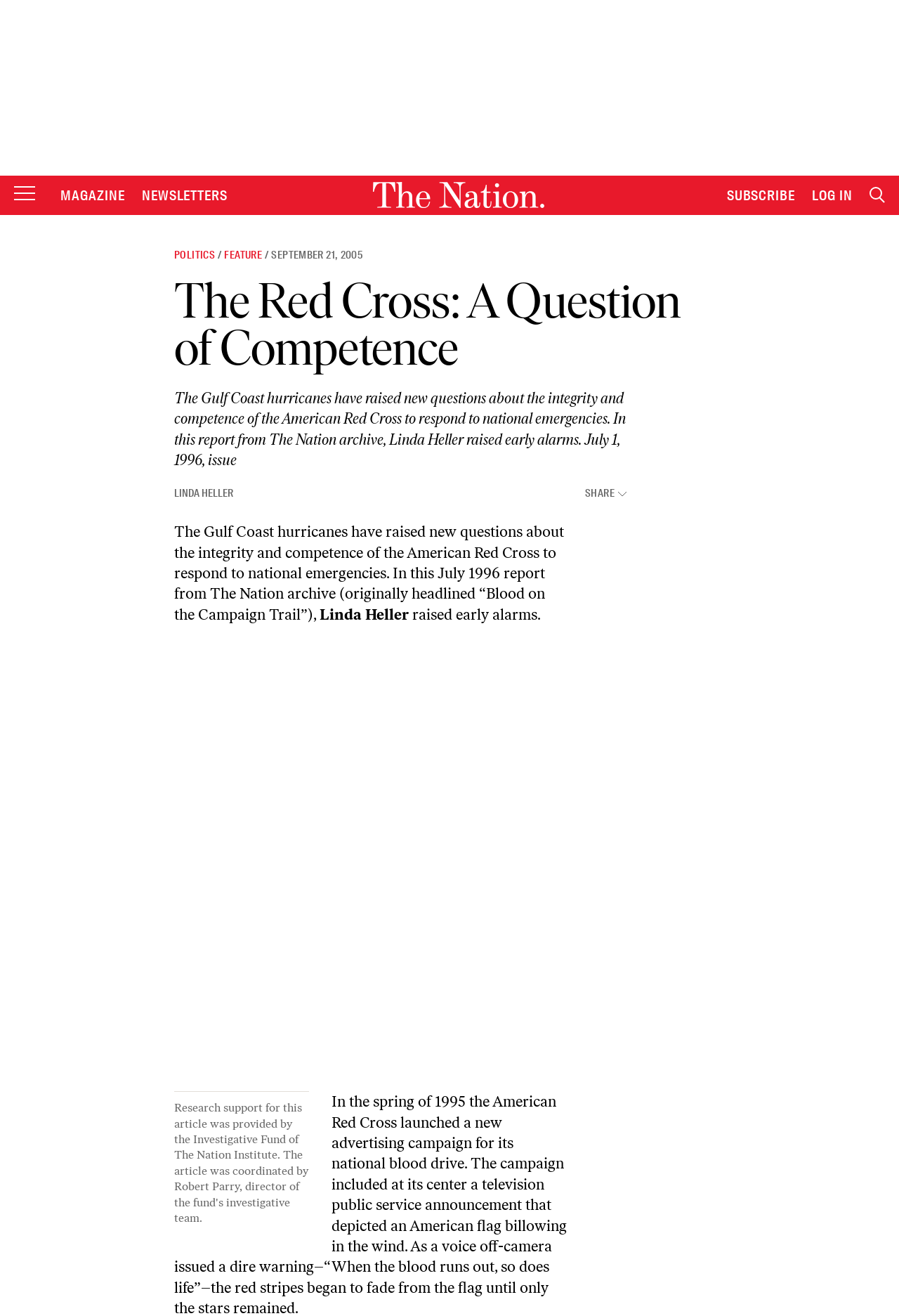Using the format (top-left x, top-left y, bottom-right x, bottom-right y), provide the bounding box coordinates for the described UI element. All values should be floating point numbers between 0 and 1: Linda Heller

[0.194, 0.369, 0.259, 0.38]